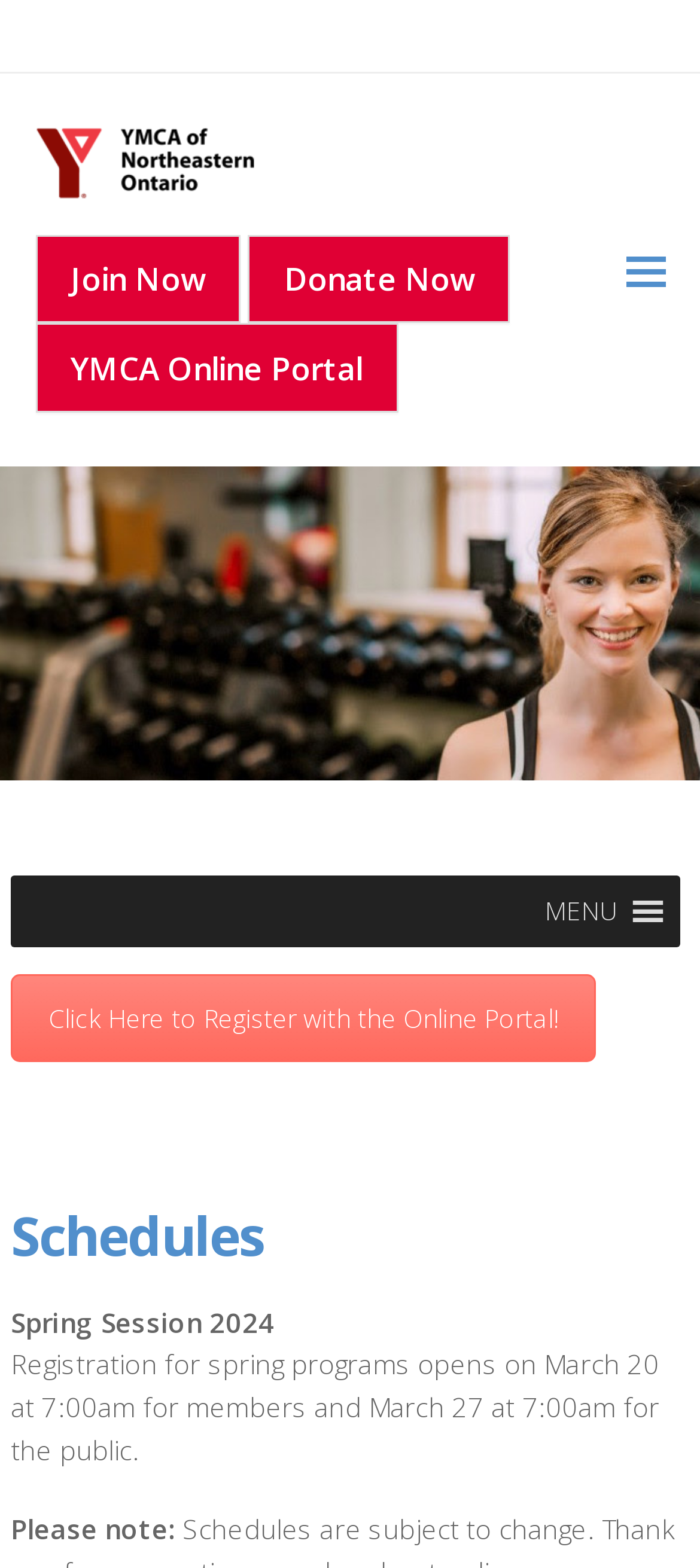Determine the bounding box coordinates of the element that should be clicked to execute the following command: "Click the Join Now link".

[0.05, 0.15, 0.345, 0.206]